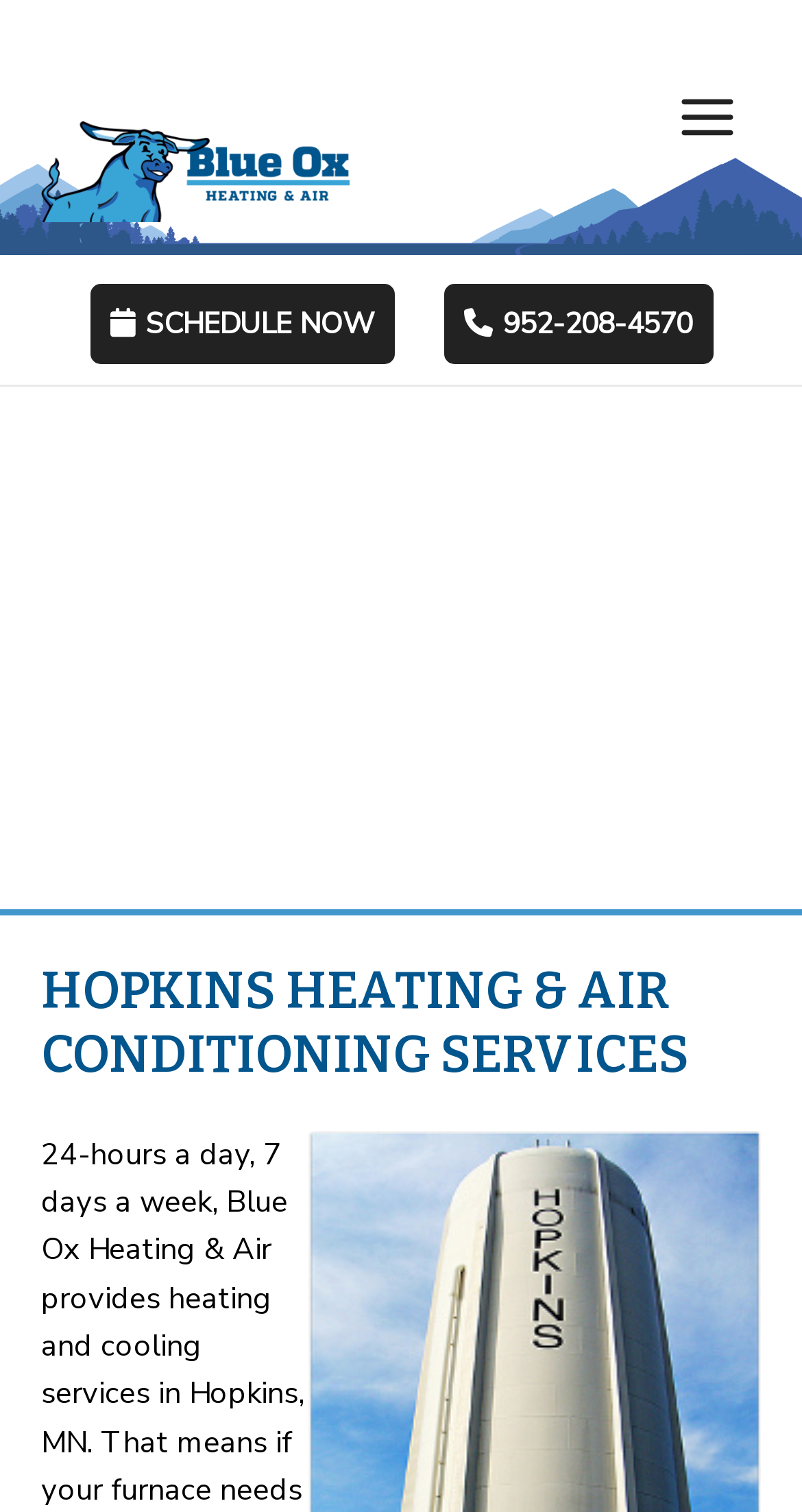Based on the image, please elaborate on the answer to the following question:
What is the logo of the company?

The logo of the company is Blue Ox, which is an image located at the top left corner of the webpage, with a bounding box coordinate of [0.051, 0.08, 0.436, 0.148].